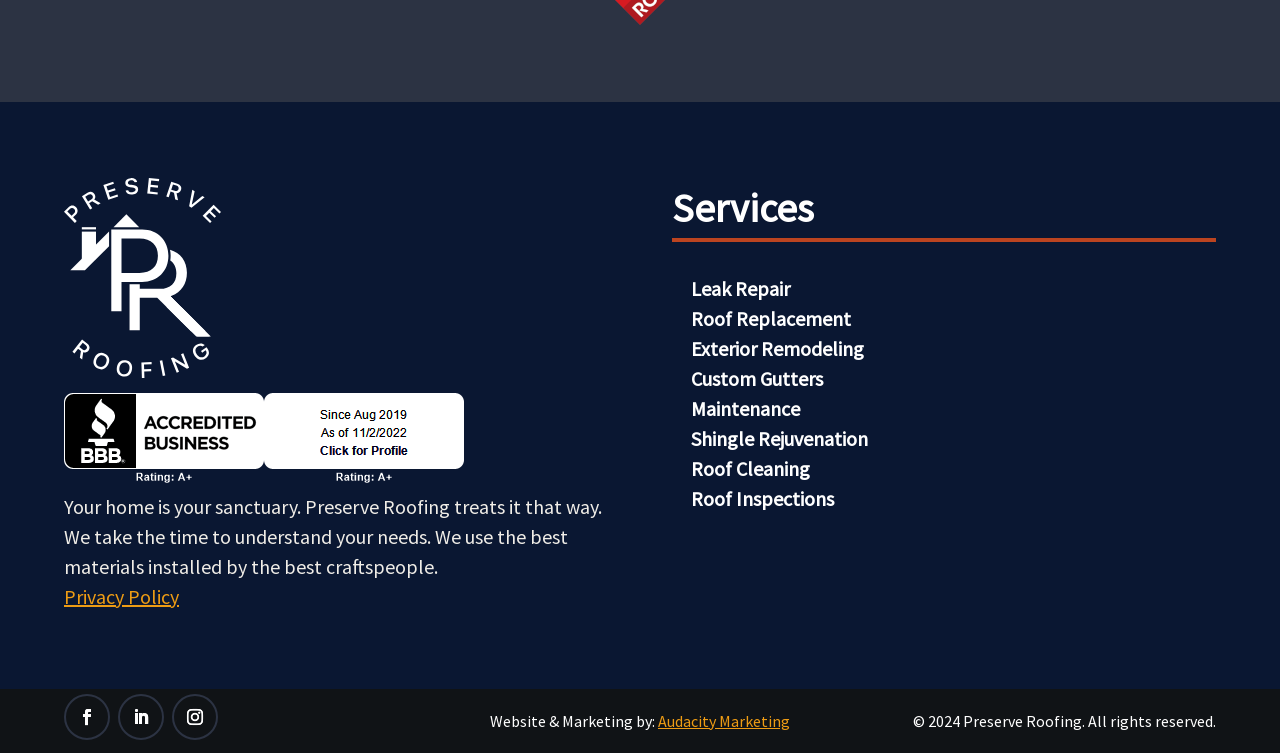Identify the bounding box coordinates of the element that should be clicked to fulfill this task: "Check the website's social media profiles". The coordinates should be provided as four float numbers between 0 and 1, i.e., [left, top, right, bottom].

[0.05, 0.922, 0.086, 0.983]